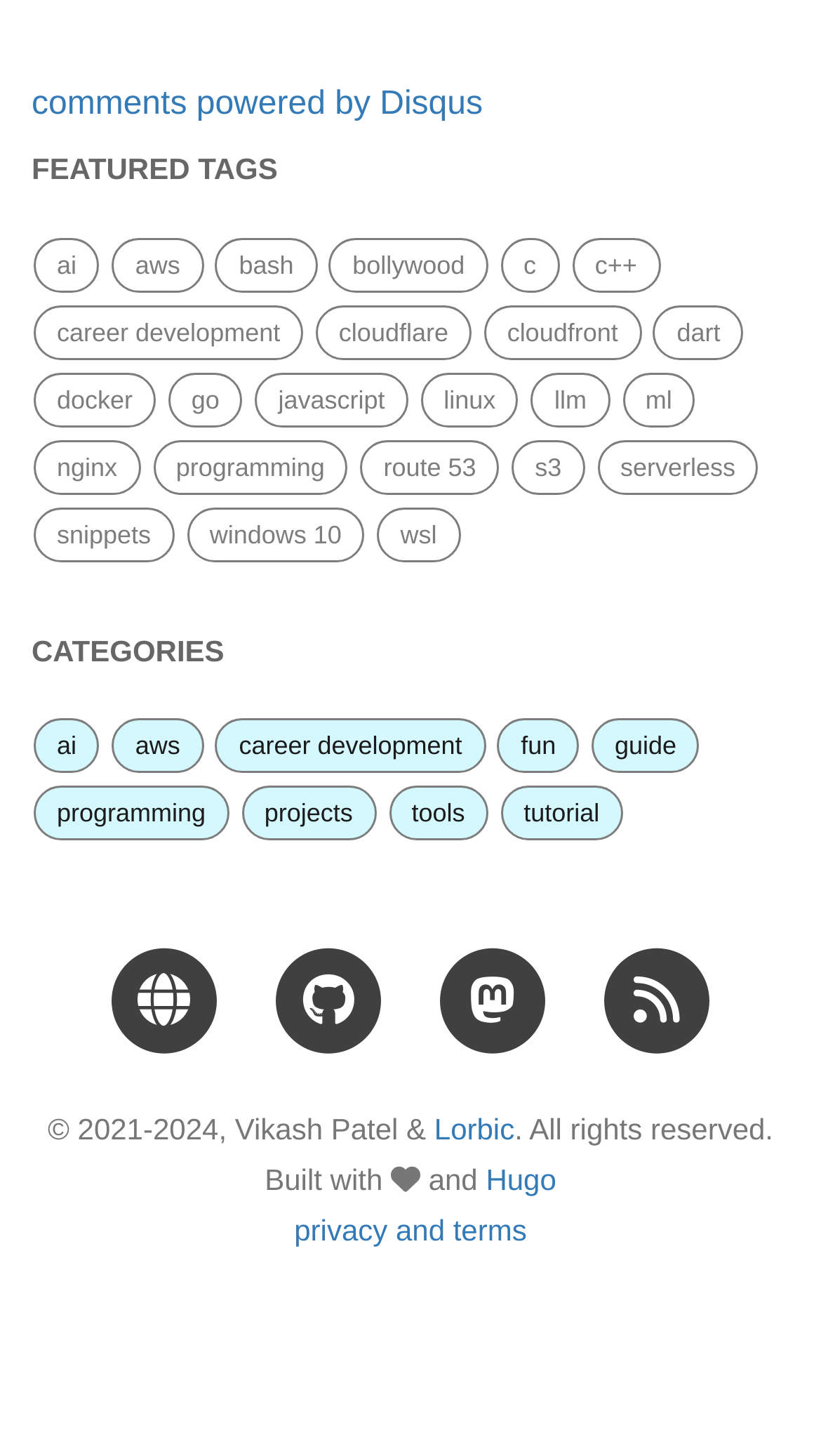Provide the bounding box coordinates of the HTML element this sentence describes: "comments powered by Disqus".

[0.038, 0.06, 0.588, 0.084]